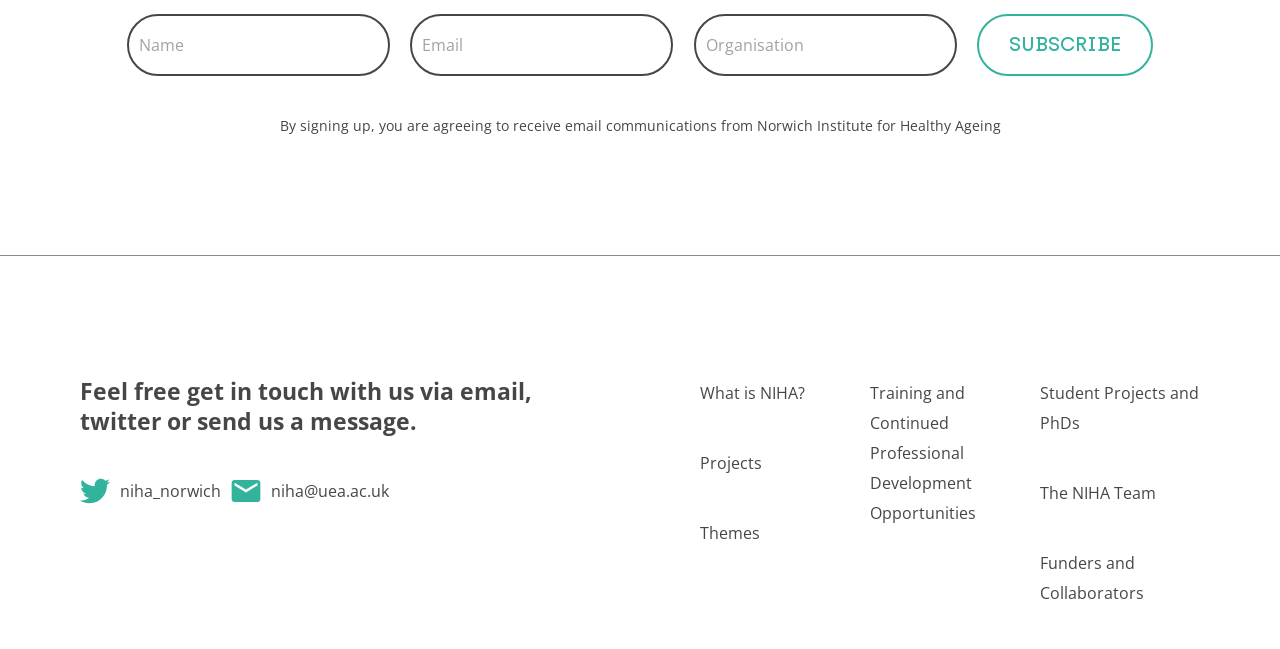Locate the bounding box coordinates of the clickable region to complete the following instruction: "Learn more about NIHA."

[0.547, 0.589, 0.629, 0.623]